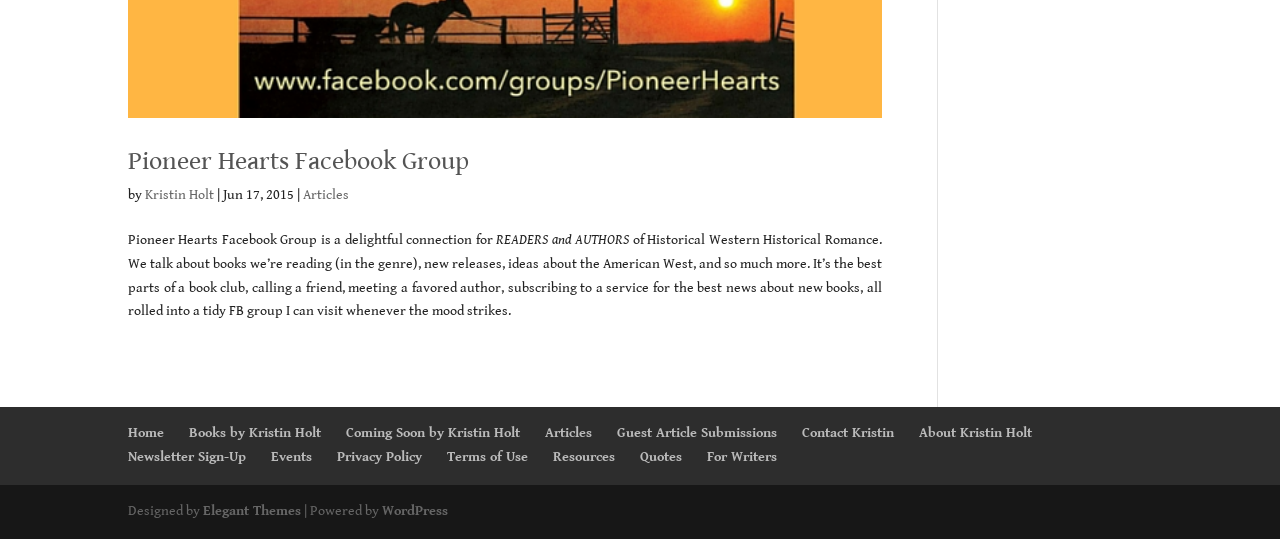What is the genre of books discussed in the Facebook group?
Answer with a single word or phrase by referring to the visual content.

Historical Western Historical Romance